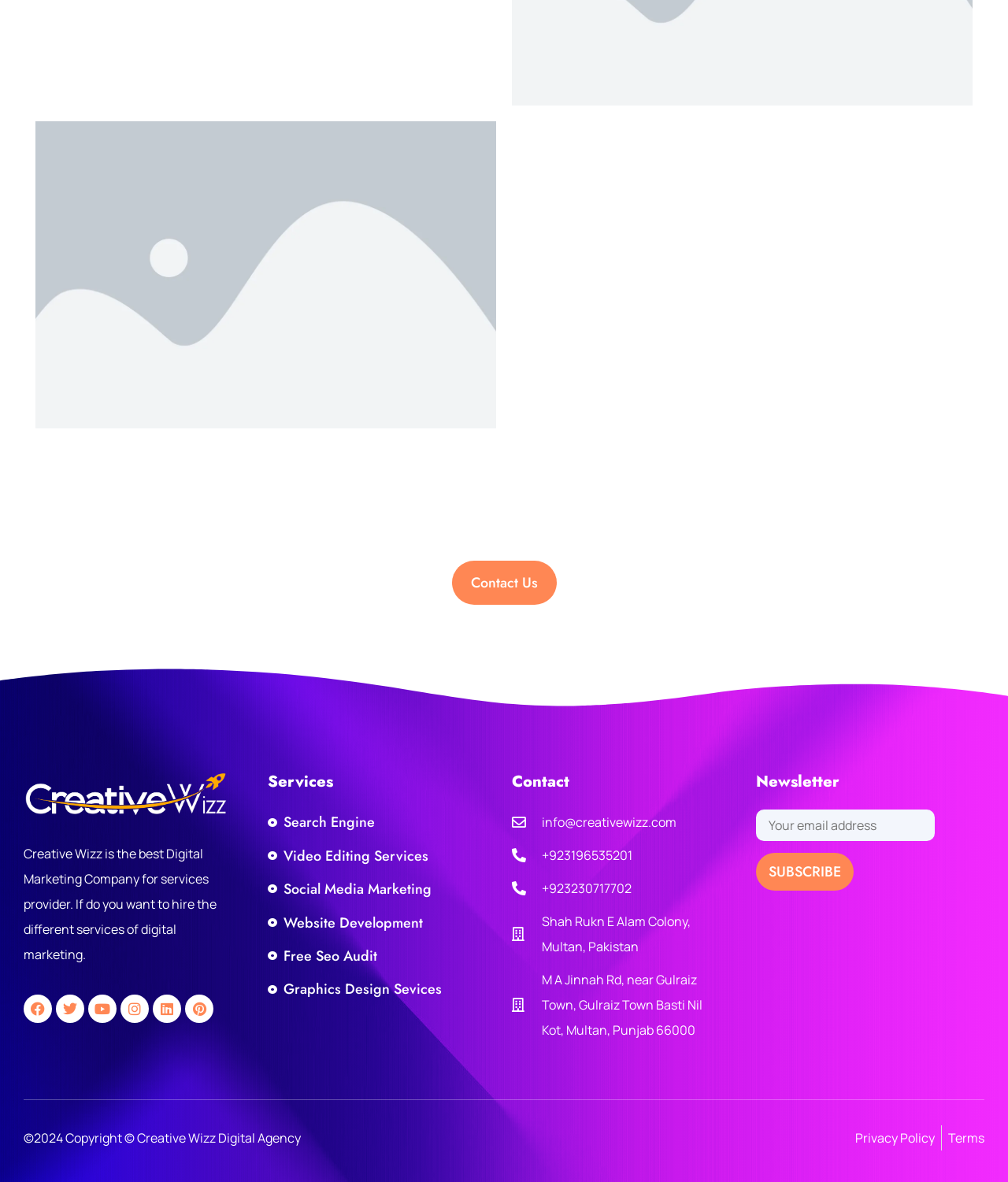Determine the bounding box coordinates of the section to be clicked to follow the instruction: "Subscribe to the newsletter". The coordinates should be given as four float numbers between 0 and 1, formatted as [left, top, right, bottom].

[0.75, 0.721, 0.847, 0.754]